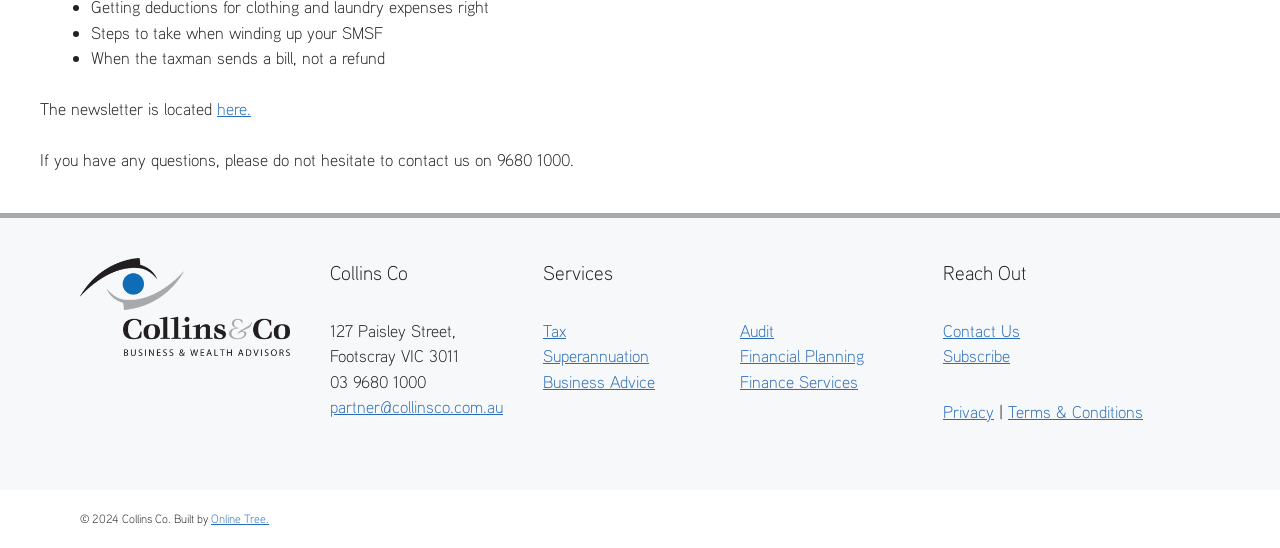Locate the bounding box coordinates of the element's region that should be clicked to carry out the following instruction: "Click on 'here' to access the newsletter". The coordinates need to be four float numbers between 0 and 1, i.e., [left, top, right, bottom].

[0.17, 0.18, 0.196, 0.218]